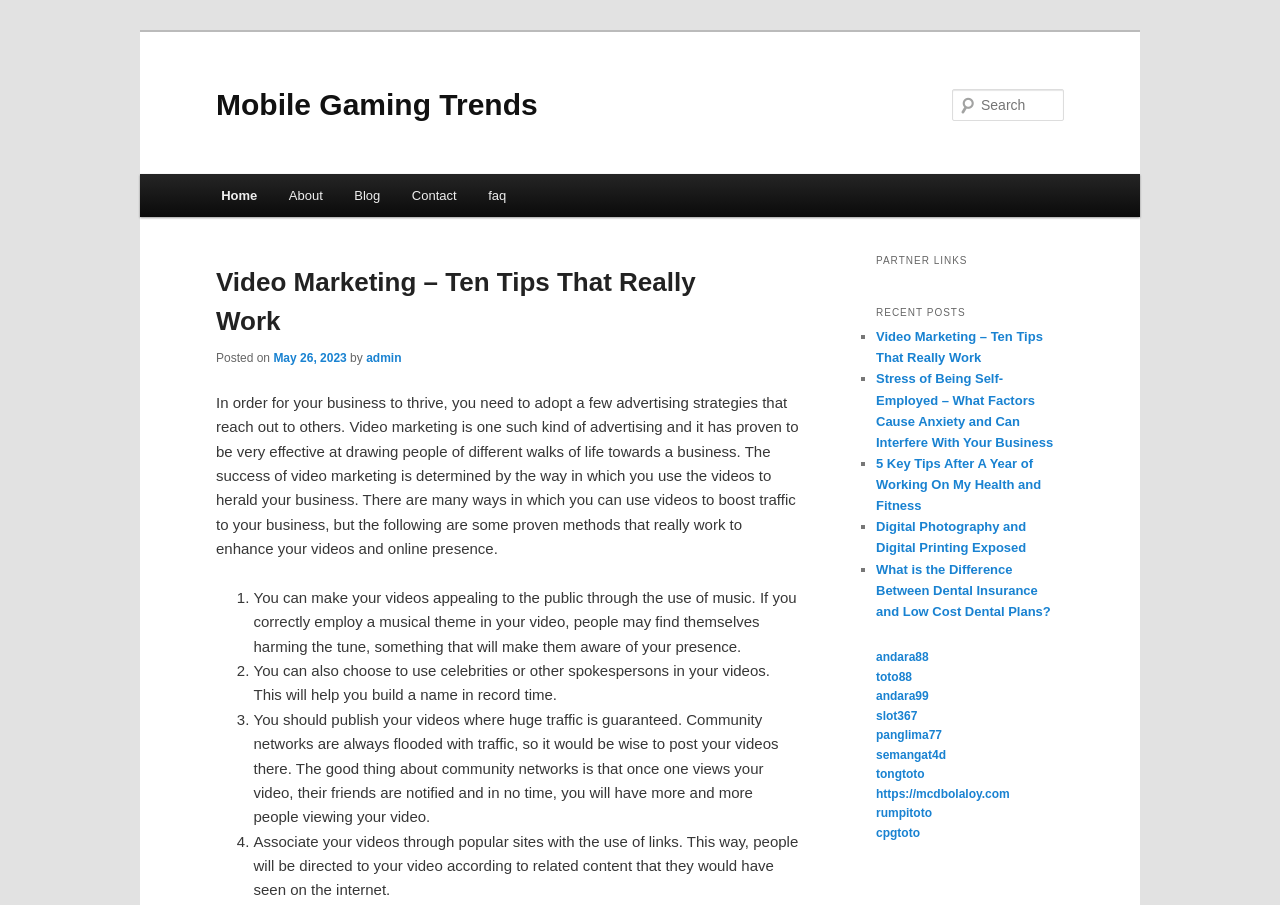Please provide a comprehensive response to the question below by analyzing the image: 
How many recent posts are listed?

There are 5 recent posts listed, which are 'Video Marketing – Ten Tips That Really Work', 'Stress of Being Self-Employed – What Factors Cause Anxiety and Can Interfere With Your Business', '5 Key Tips After A Year of Working On My Health and Fitness', 'Digital Photography and Digital Printing Exposed', and 'What is the Difference Between Dental Insurance and Low Cost Dental Plans?'.